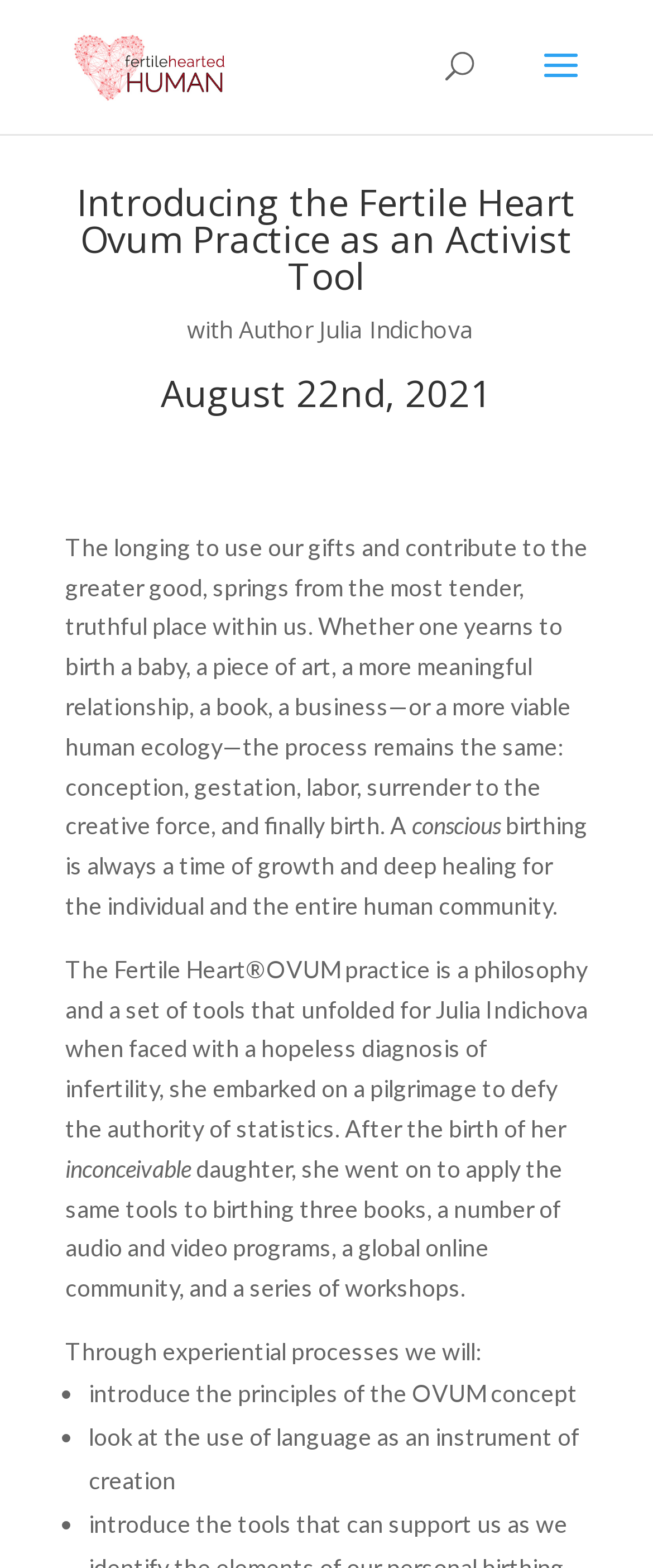What is the name of the practice mentioned on the webpage?
Deliver a detailed and extensive answer to the question.

The name of the practice is mentioned in the heading 'Introducing the Fertile Heart Ovum Practice as an Activist Tool' which is a part of the webpage's content.